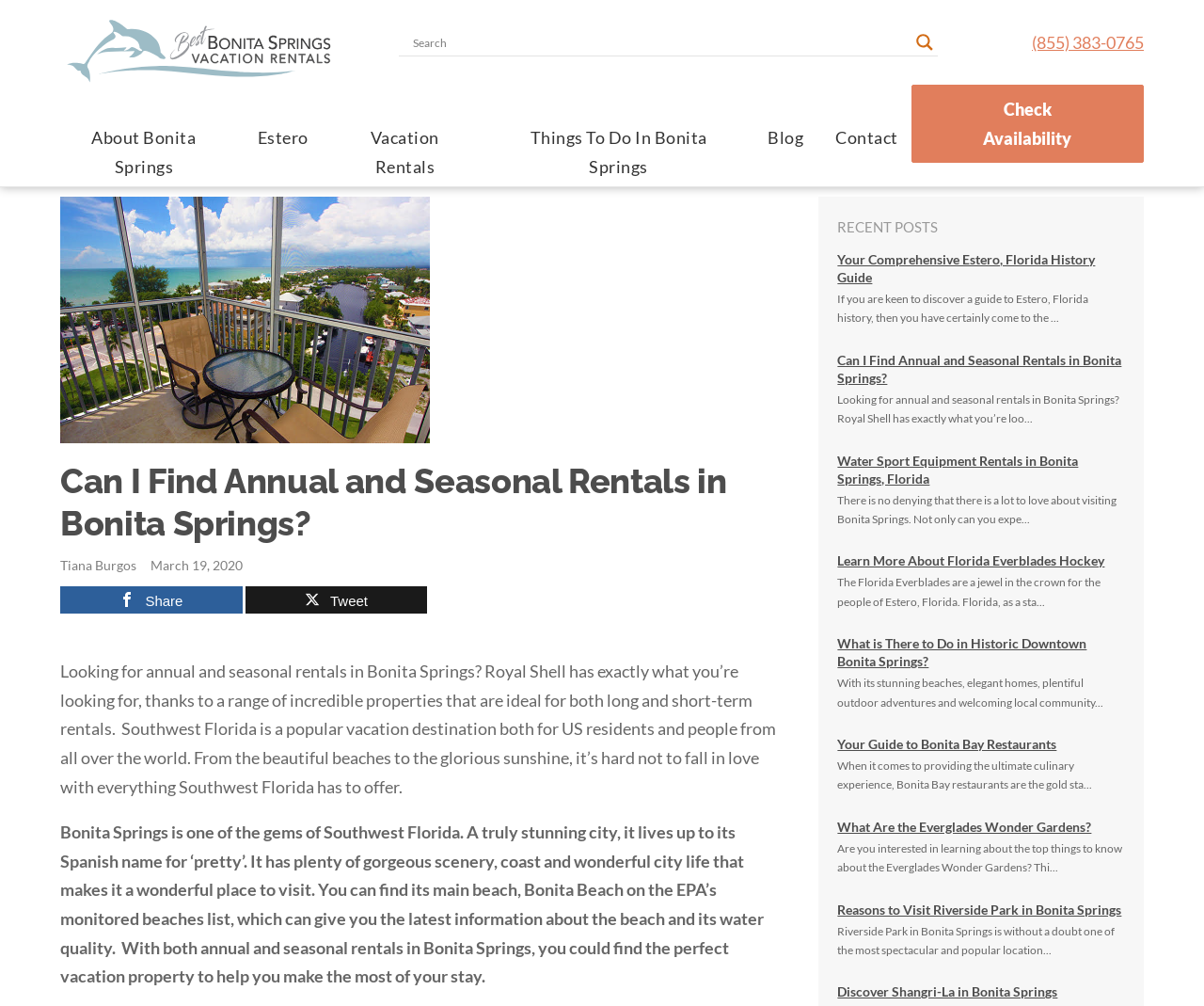Please determine the bounding box coordinates of the clickable area required to carry out the following instruction: "Click on the 'Home' link". The coordinates must be four float numbers between 0 and 1, represented as [left, top, right, bottom].

None